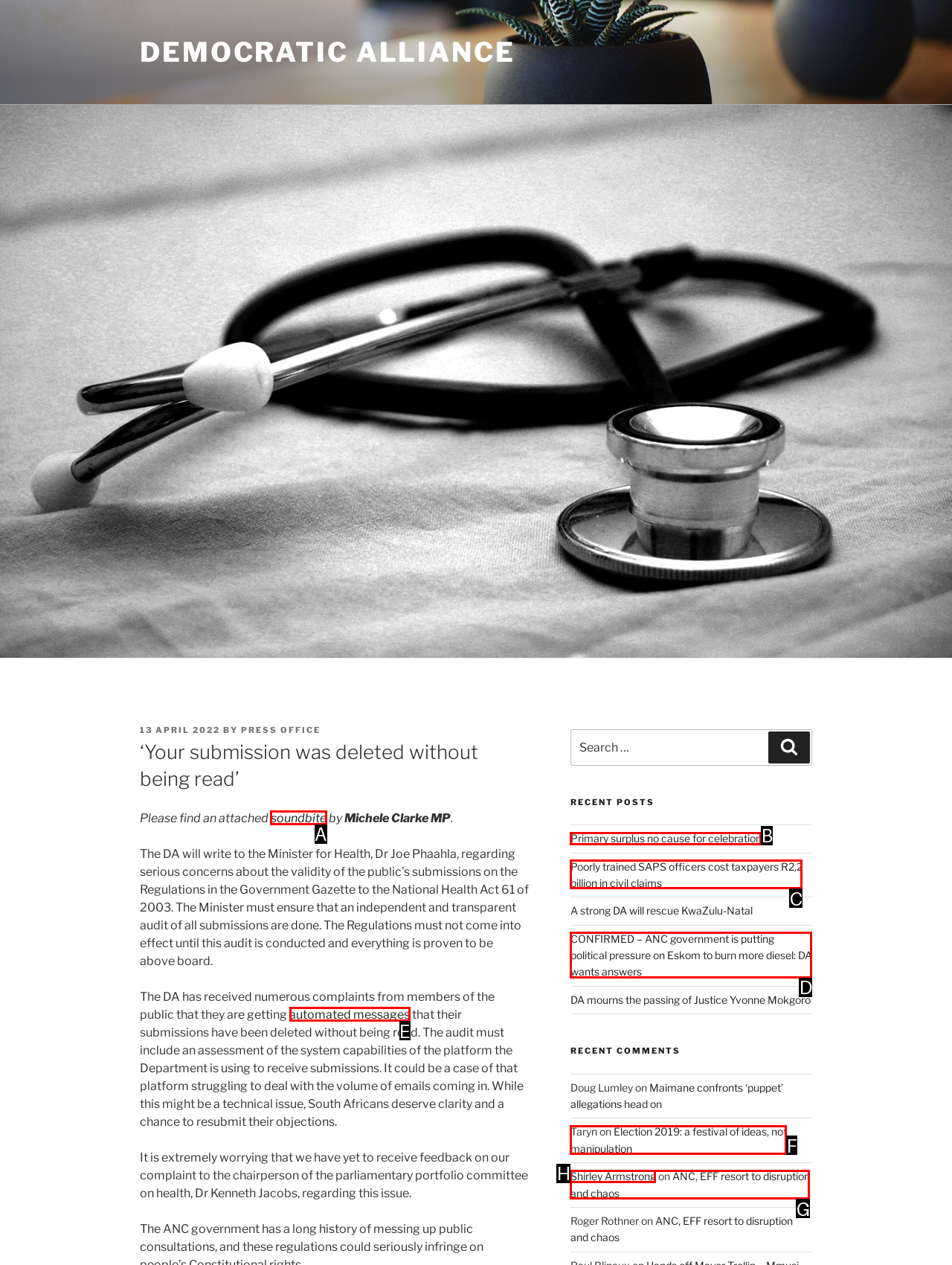Indicate the letter of the UI element that should be clicked to accomplish the task: Click on the 'soundbite' link. Answer with the letter only.

A